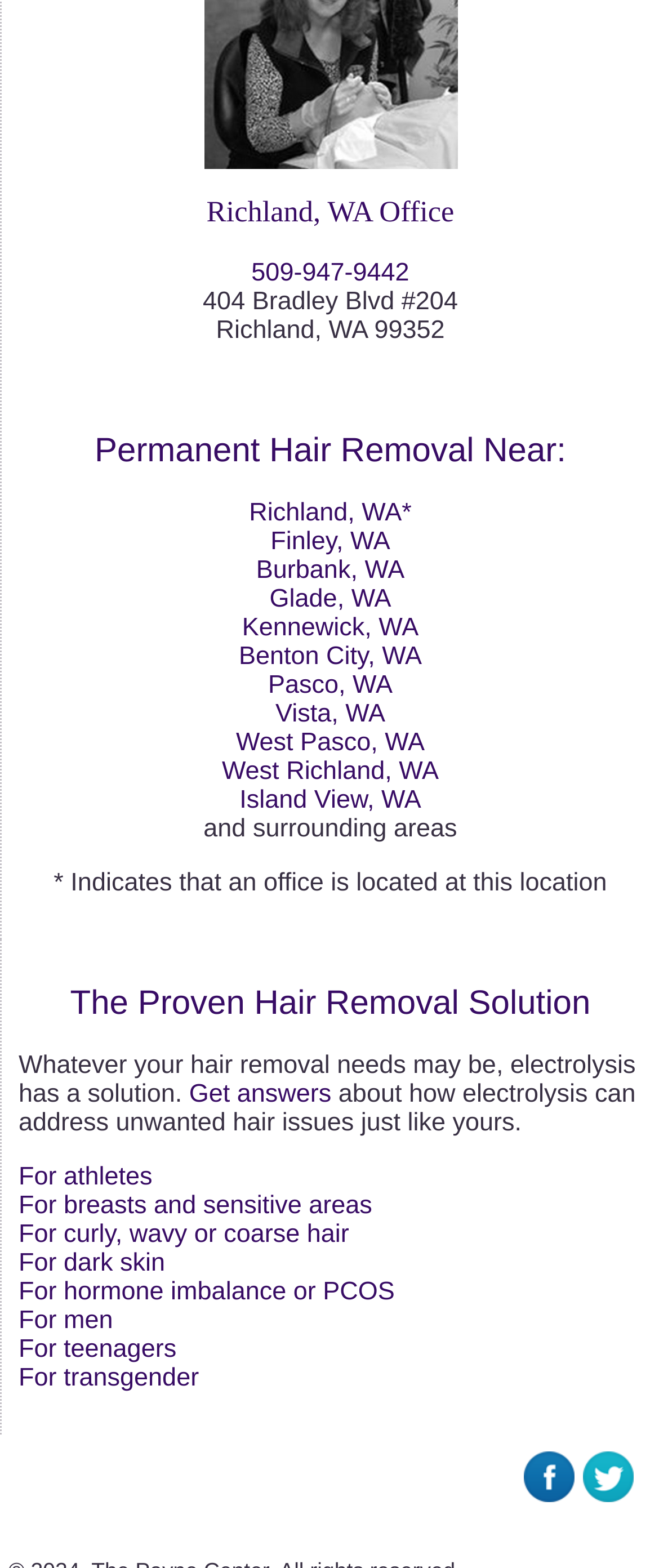Use a single word or phrase to answer the question:
What areas are served by the office?

Richland, WA and surrounding areas